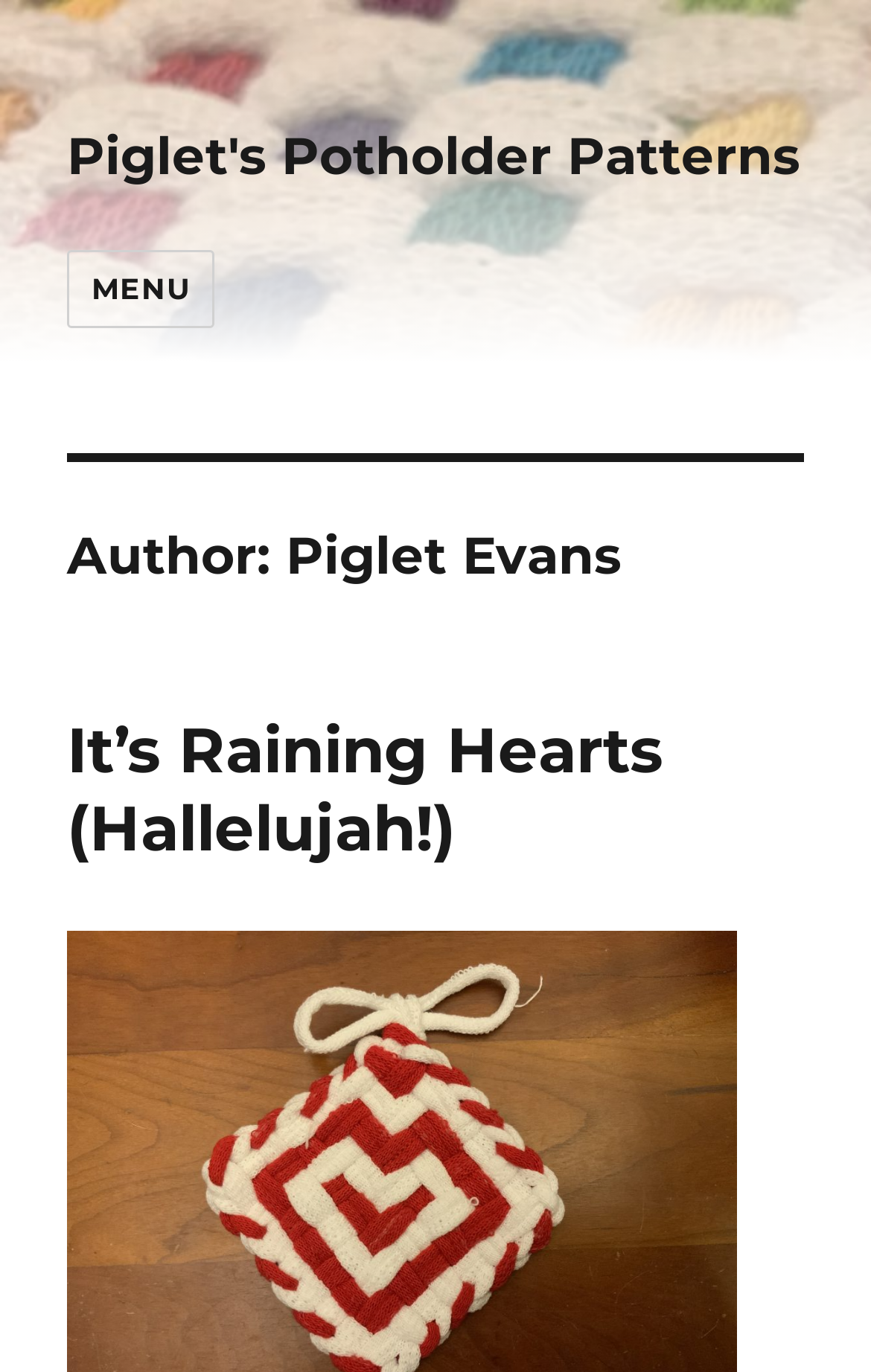Give a concise answer using one word or a phrase to the following question:
What is the author's name?

Piglet Evans